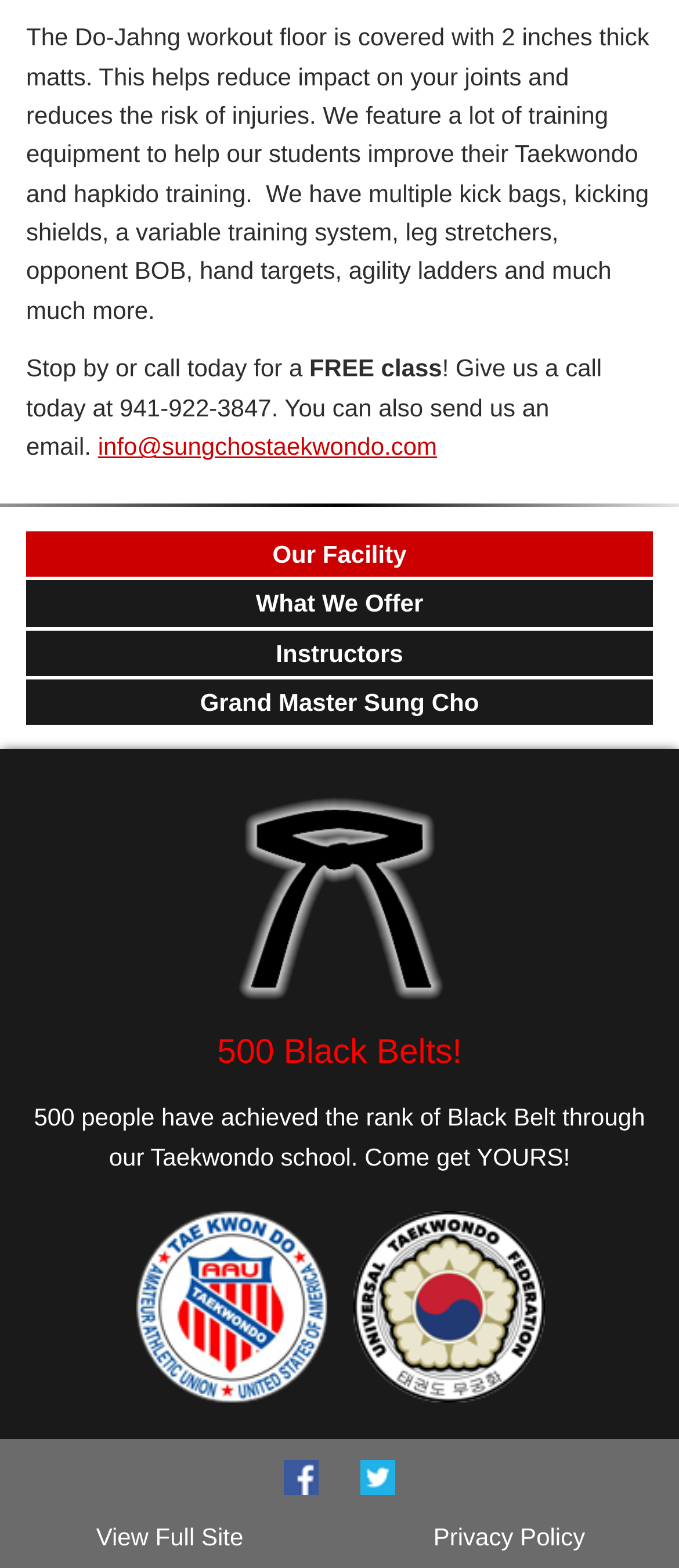Please locate the clickable area by providing the bounding box coordinates to follow this instruction: "Click the 'Grand Master Sung Cho' link".

[0.038, 0.433, 0.962, 0.463]